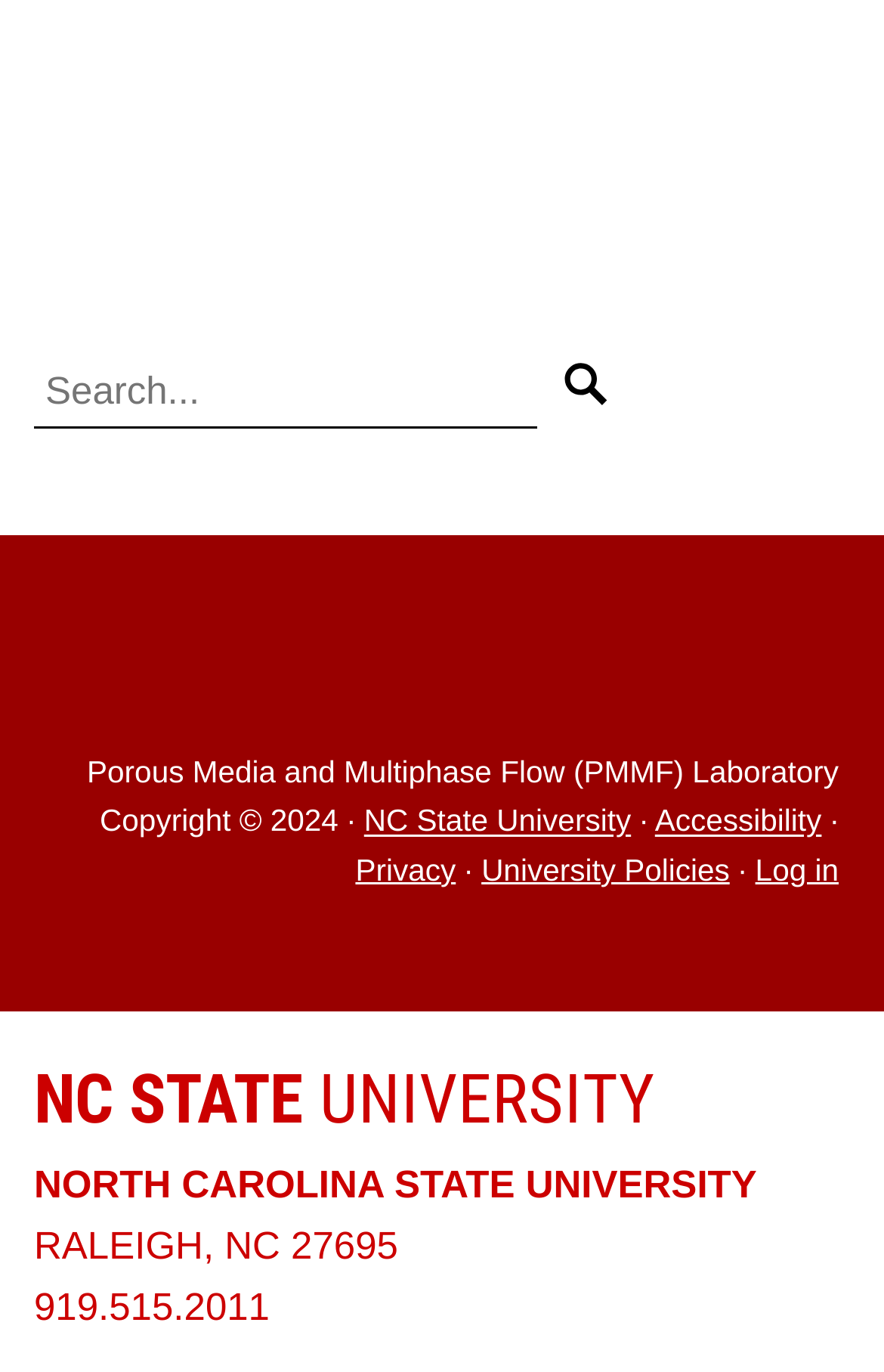Given the description "Log in", determine the bounding box of the corresponding UI element.

[0.854, 0.622, 0.949, 0.647]